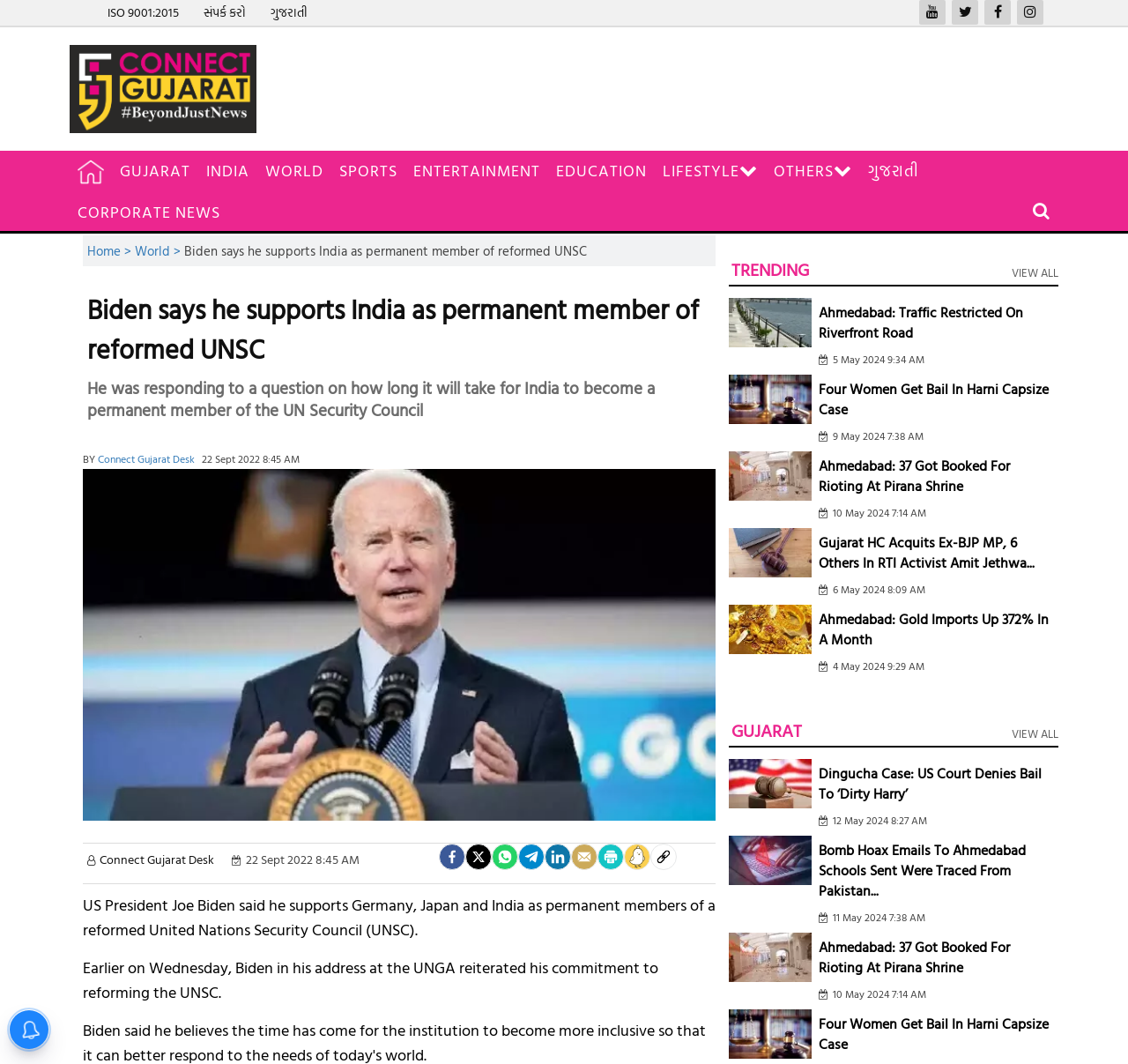Find the bounding box coordinates of the area to click in order to follow the instruction: "share on facebook".

[0.389, 0.793, 0.412, 0.818]